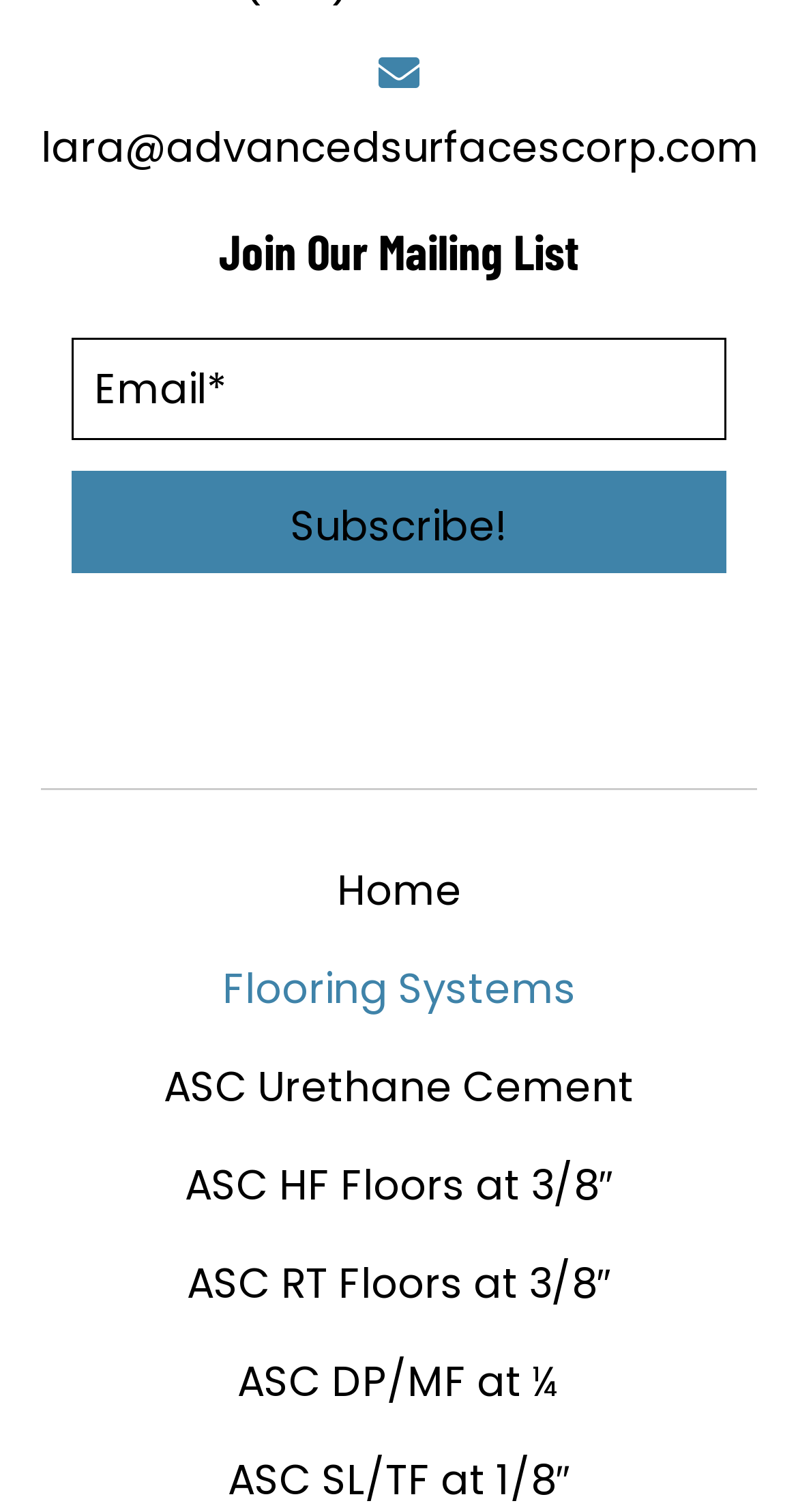Identify the bounding box coordinates of the clickable region to carry out the given instruction: "Visit Facebook page".

[0.295, 0.426, 0.372, 0.467]